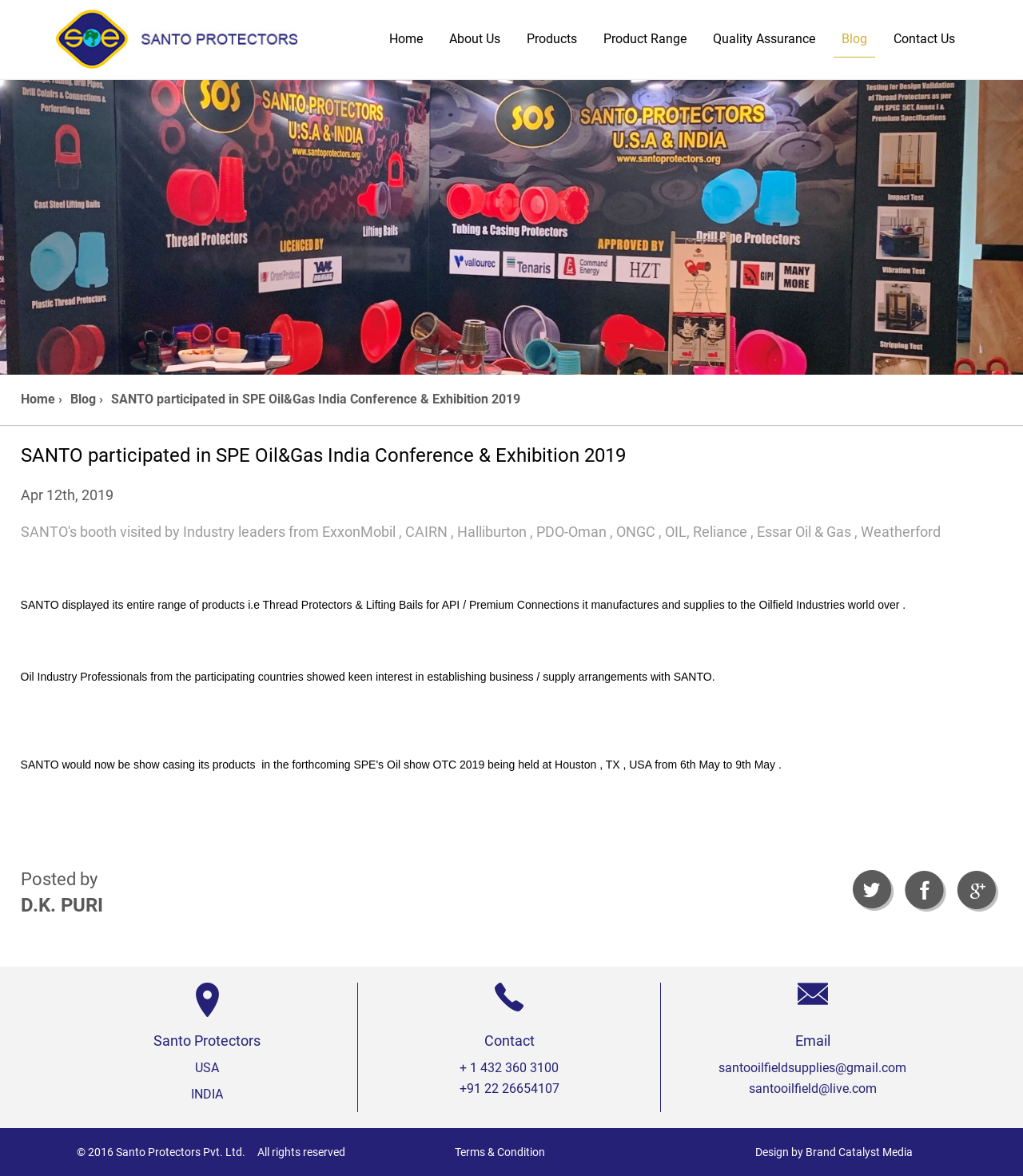Please predict the bounding box coordinates of the element's region where a click is necessary to complete the following instruction: "Read the blog post titled 'SANTO participated in SPE Oil&Gas India Conference & Exhibition 2019'". The coordinates should be represented by four float numbers between 0 and 1, i.e., [left, top, right, bottom].

[0.108, 0.333, 0.508, 0.346]